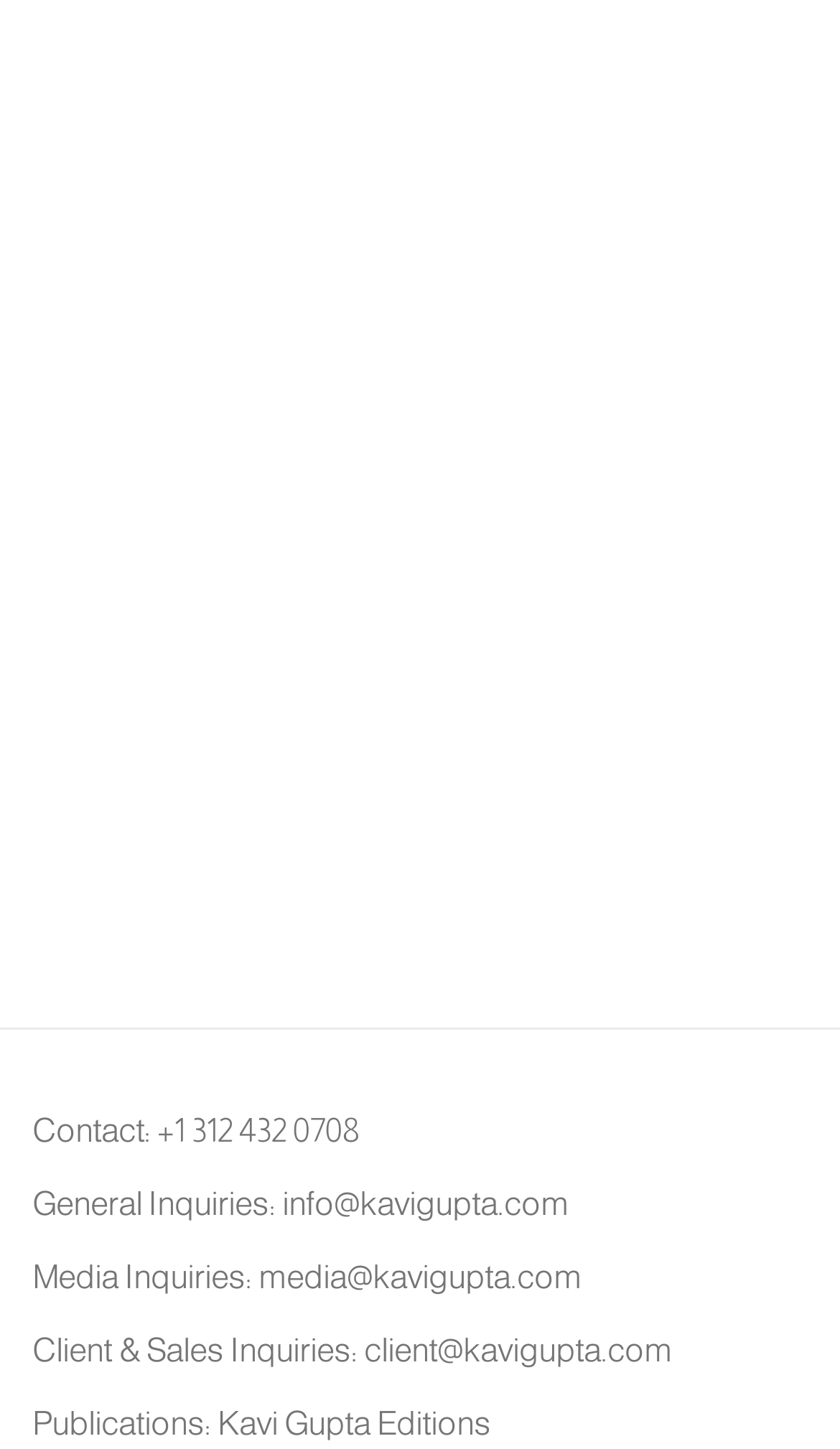Determine the bounding box of the UI element mentioned here: "Felix". The coordinates must be in the format [left, top, right, bottom] with values ranging from 0 to 1.

[0.556, 0.007, 0.674, 0.029]